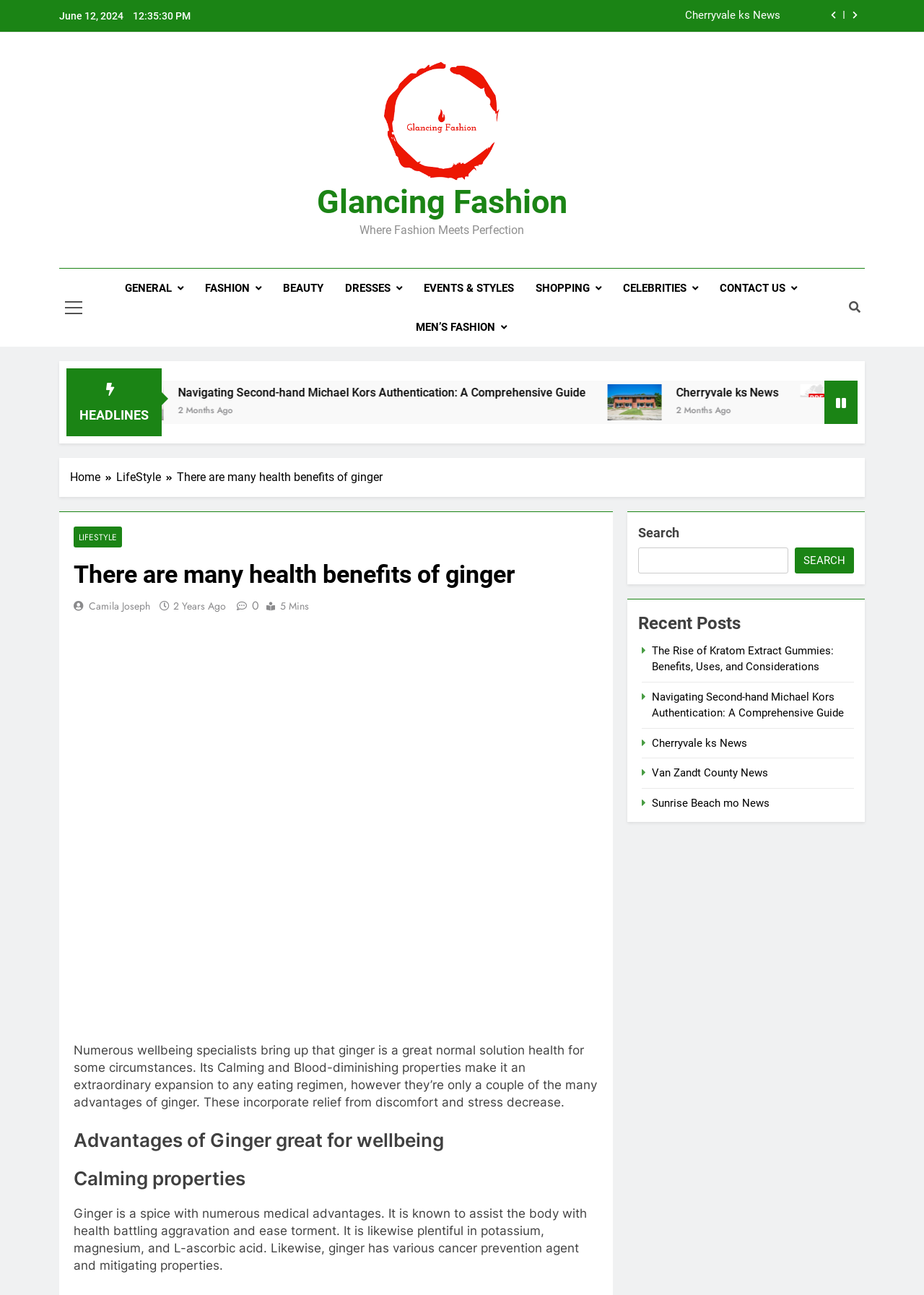Please identify the primary heading of the webpage and give its text content.

There are many health benefits of ginger